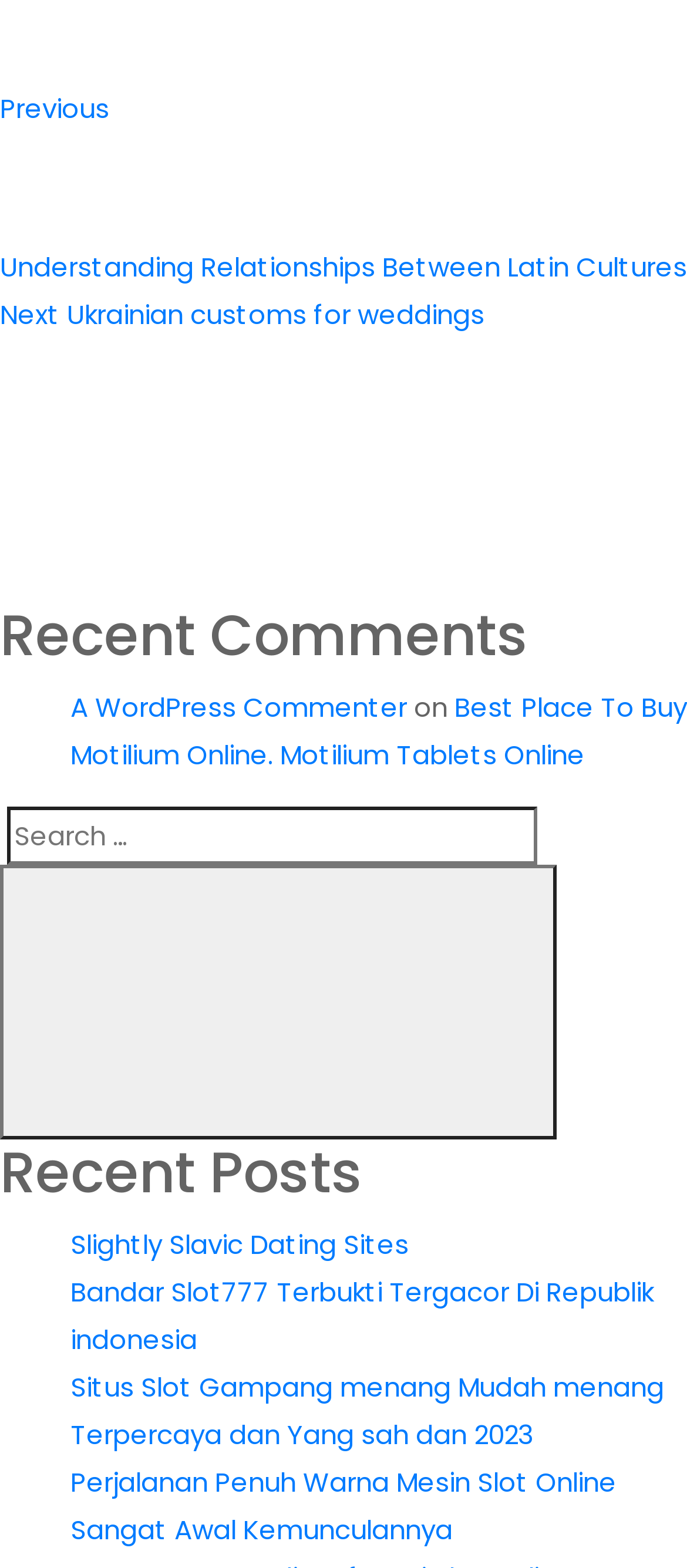How many recent posts are listed? Please answer the question using a single word or phrase based on the image.

4